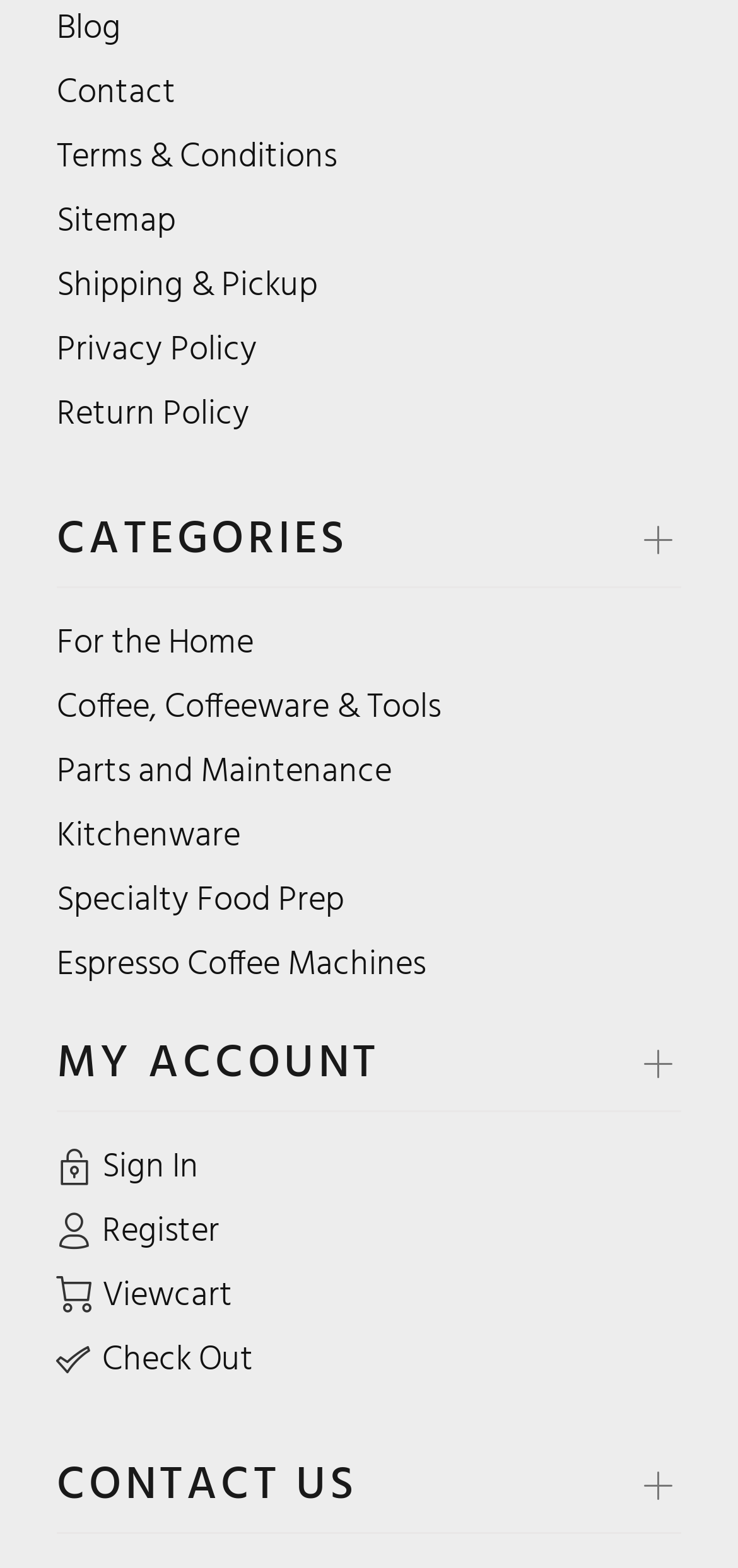Please locate the bounding box coordinates of the element that should be clicked to achieve the given instruction: "Check out my cart".

[0.077, 0.85, 0.344, 0.891]